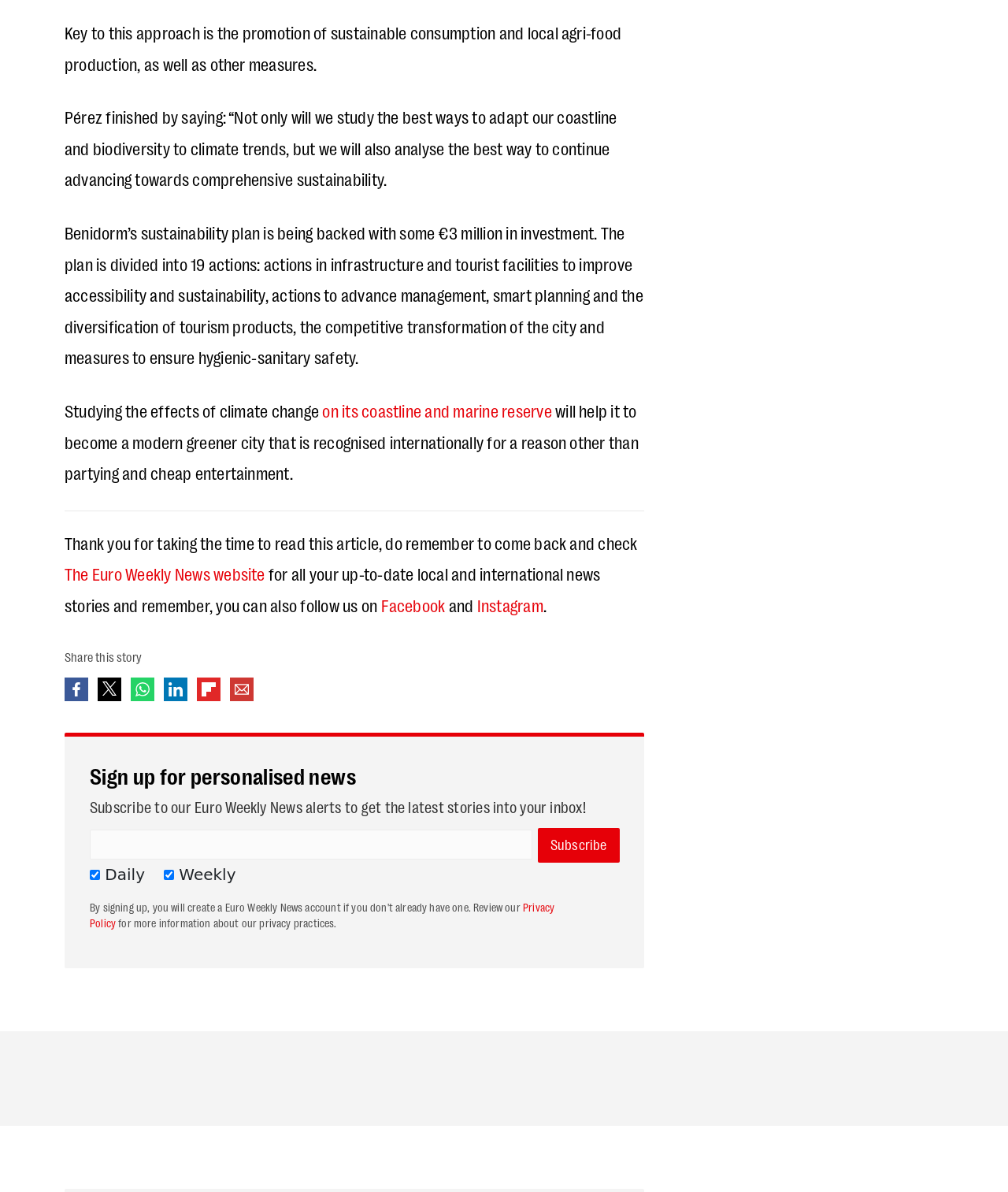What is the focus of Benidorm's sustainability plan?
Examine the image and give a concise answer in one word or a short phrase.

Sustainable consumption and local agri-food production